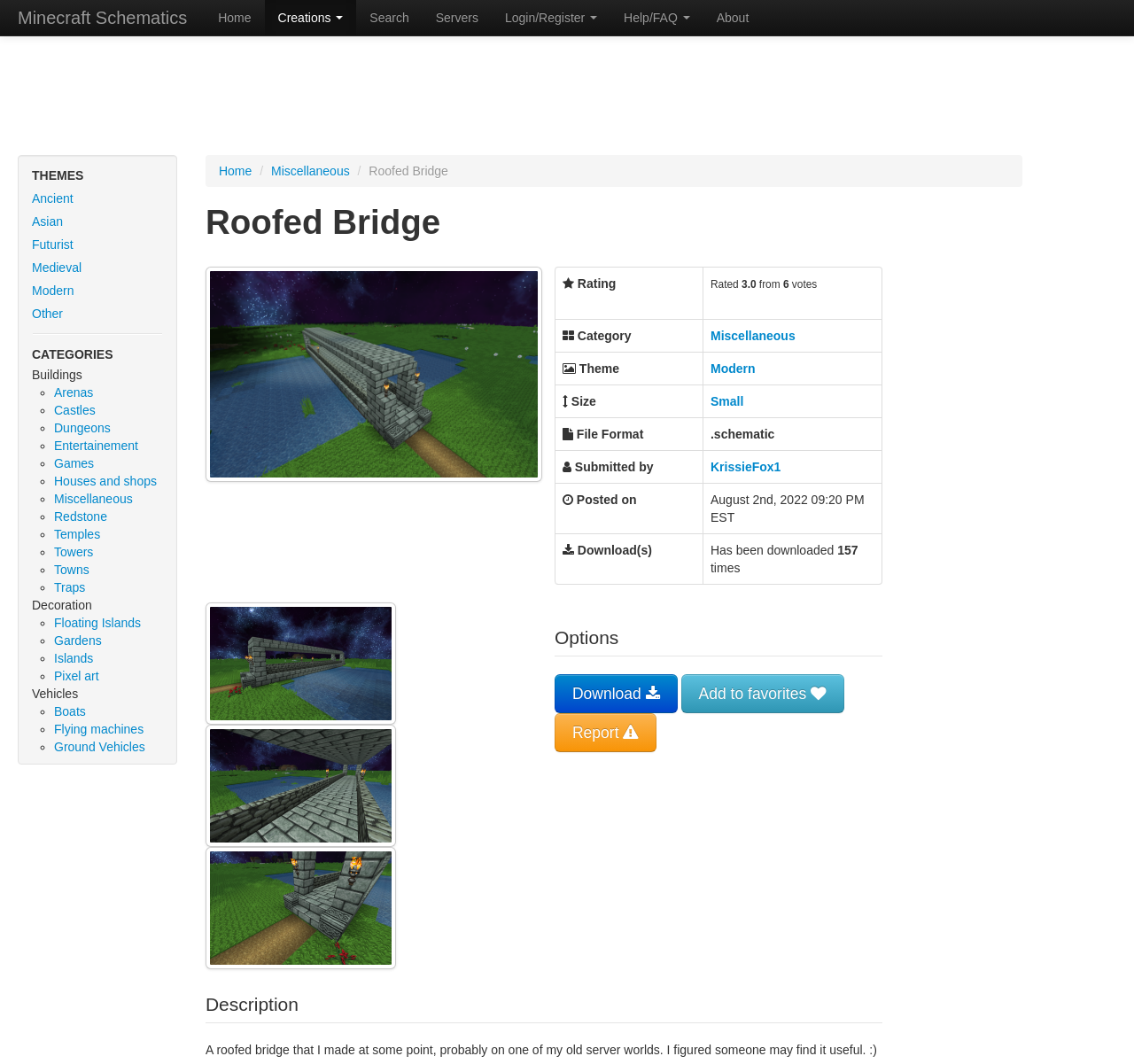How many votes does the creation have?
Answer the question with a single word or phrase, referring to the image.

6